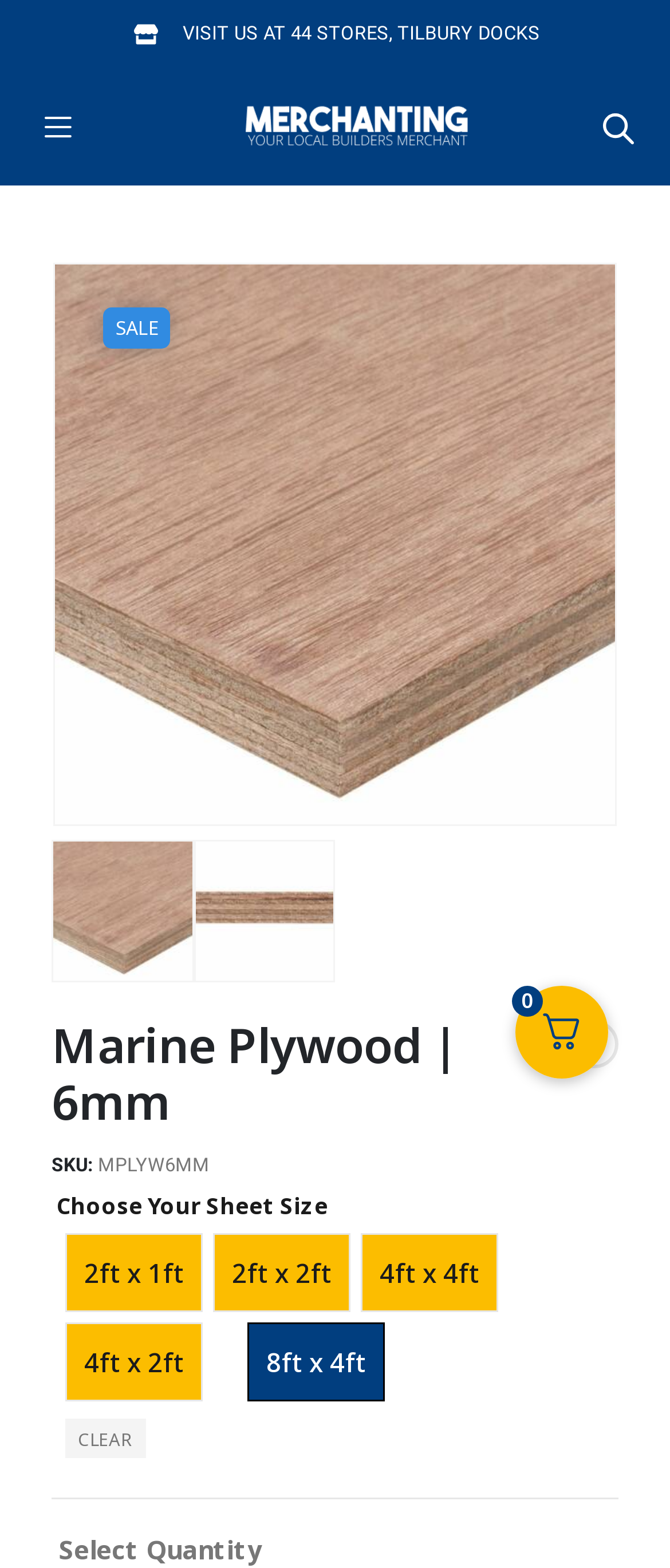Bounding box coordinates are specified in the format (top-left x, top-left y, bottom-right x, bottom-right y). All values are floating point numbers bounded between 0 and 1. Please provide the bounding box coordinate of the region this sentence describes: Clear

[0.097, 0.905, 0.218, 0.93]